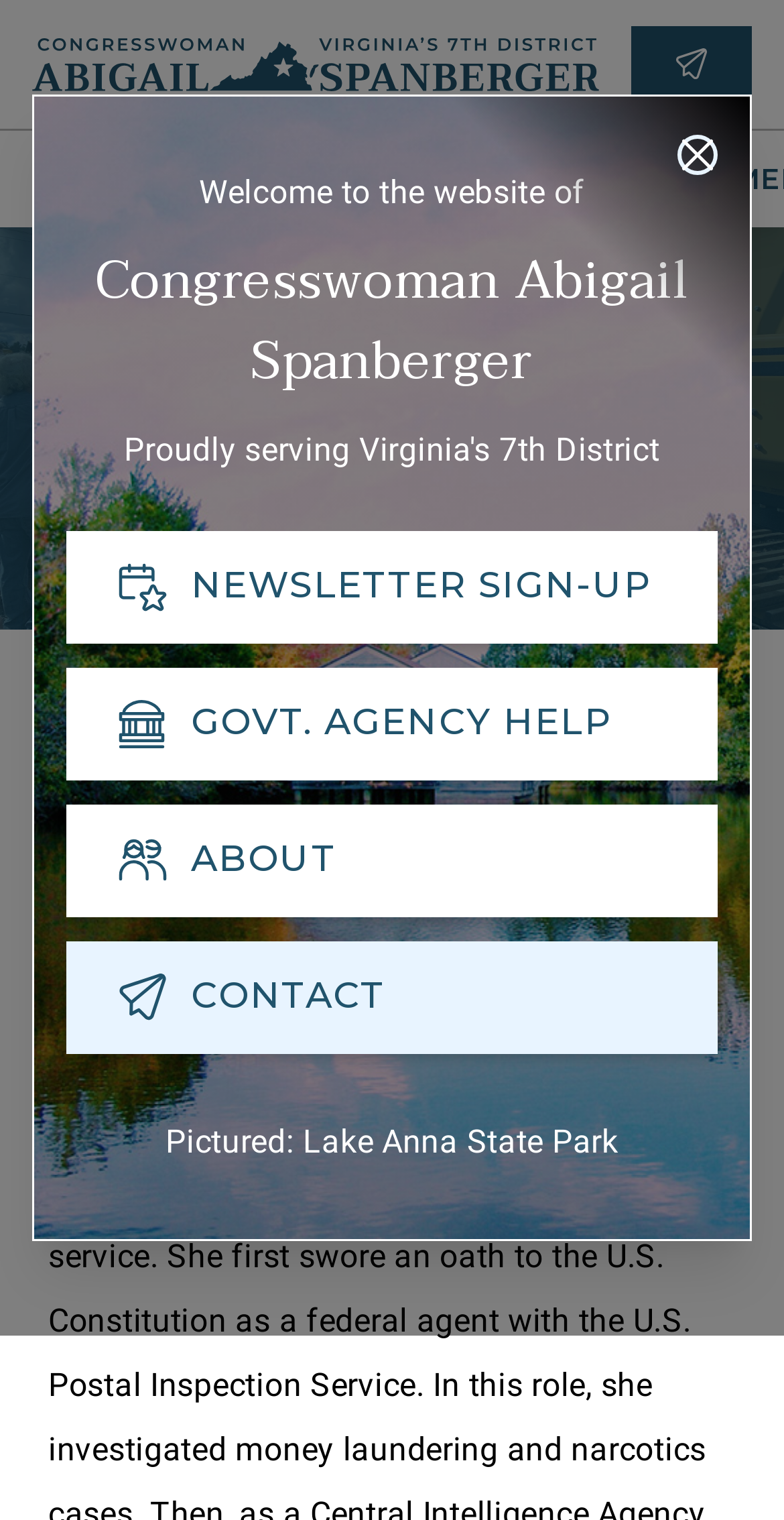What is the main topic of the webpage?
Using the image, respond with a single word or phrase.

Abigail Spanberger's biography